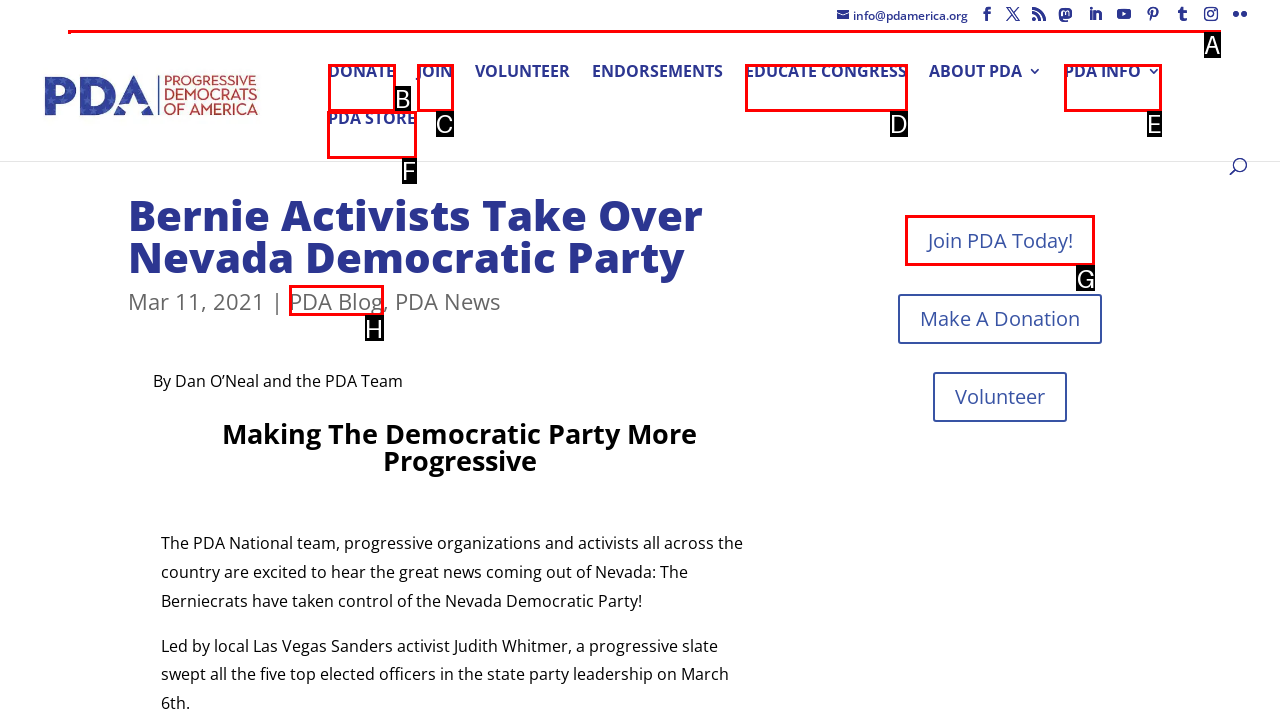Determine the letter of the element to click to accomplish this task: Check out the PDA Store. Respond with the letter.

F